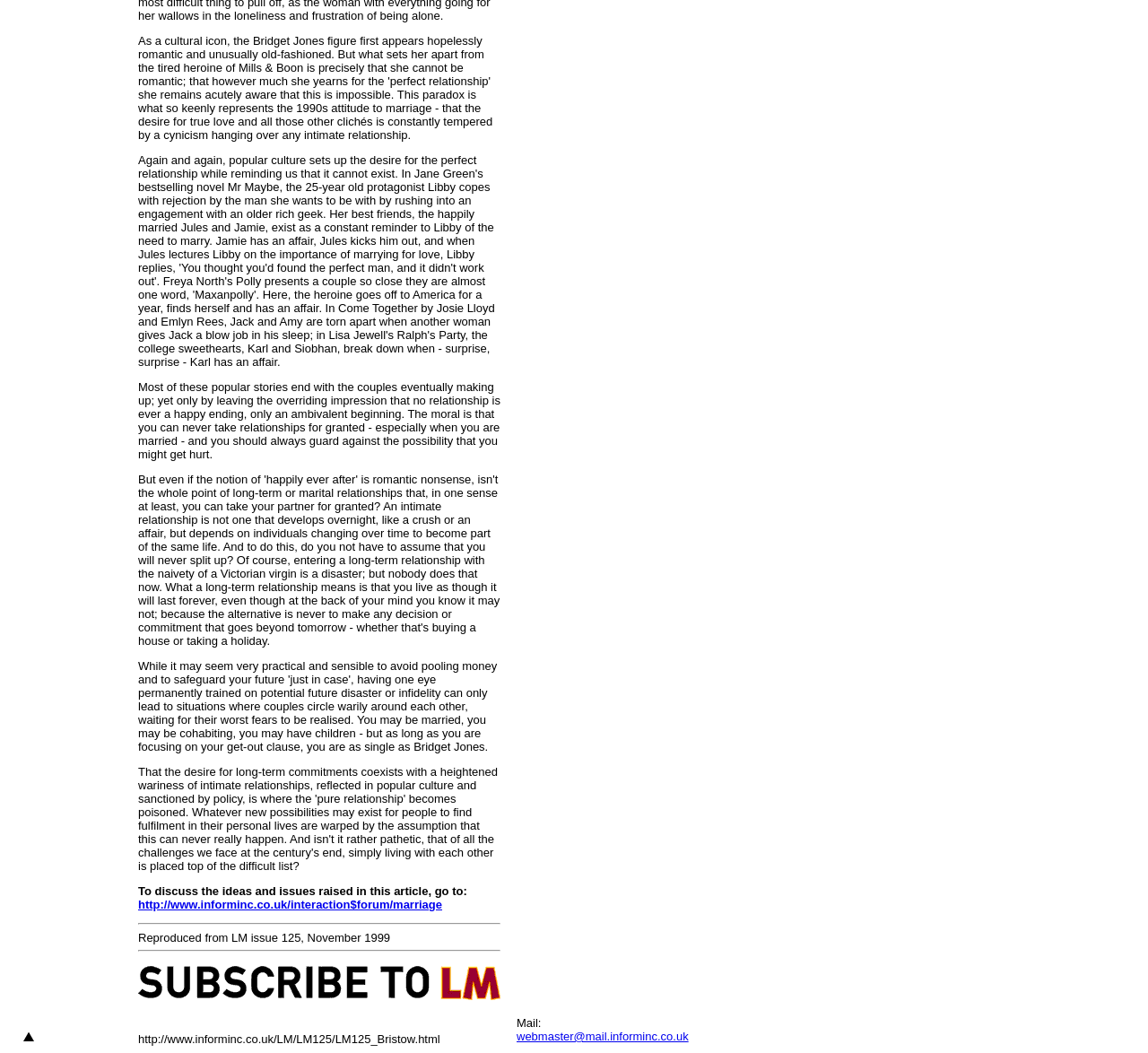What is the issue number of the magazine this article is from?
Based on the image, answer the question in a detailed manner.

The issue number of the magazine this article is from can be found in the text, which mentions 'Reproduced from LM issue 125, November 1999'.